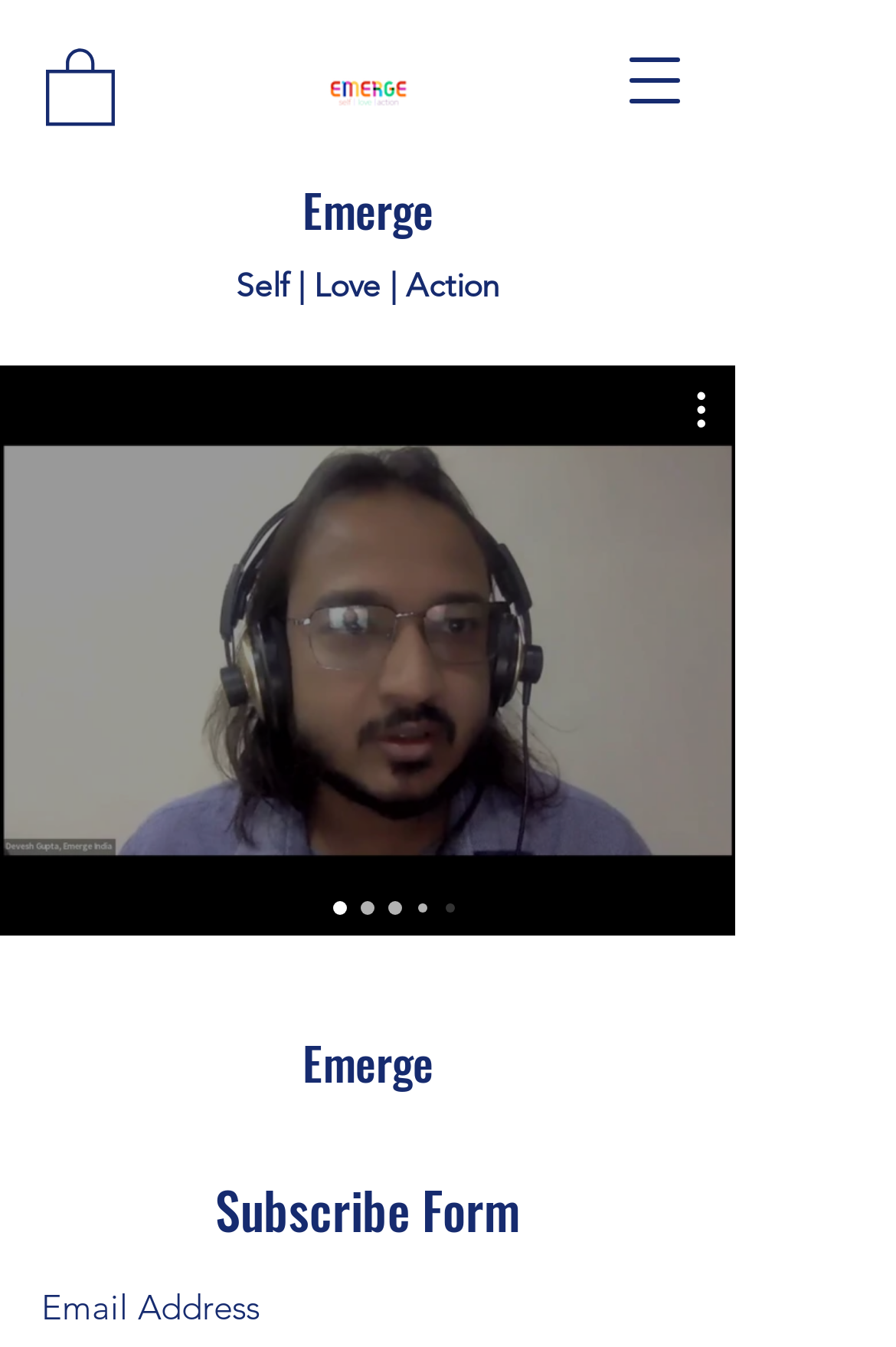Answer this question in one word or a short phrase: What is the name of the website?

Emerge